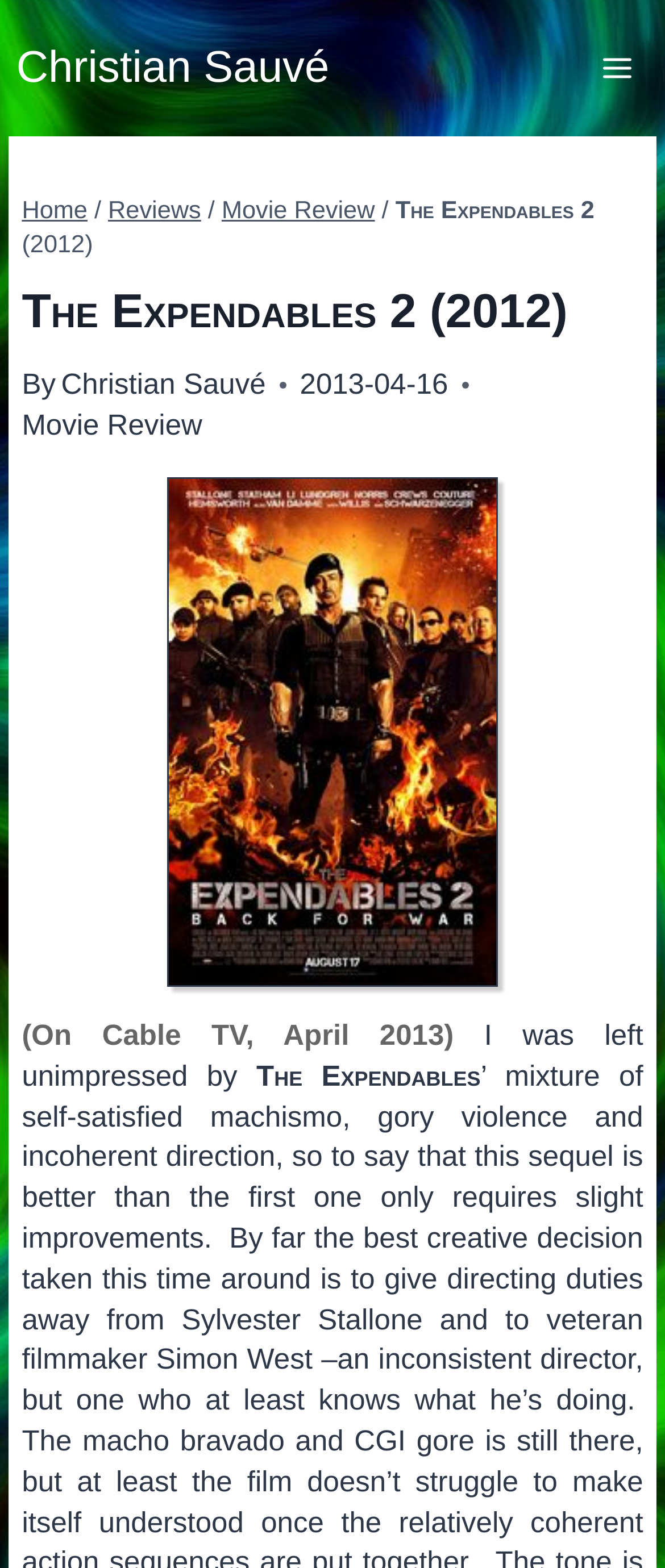Kindly respond to the following question with a single word or a brief phrase: 
Is the movie review part of a series?

Yes